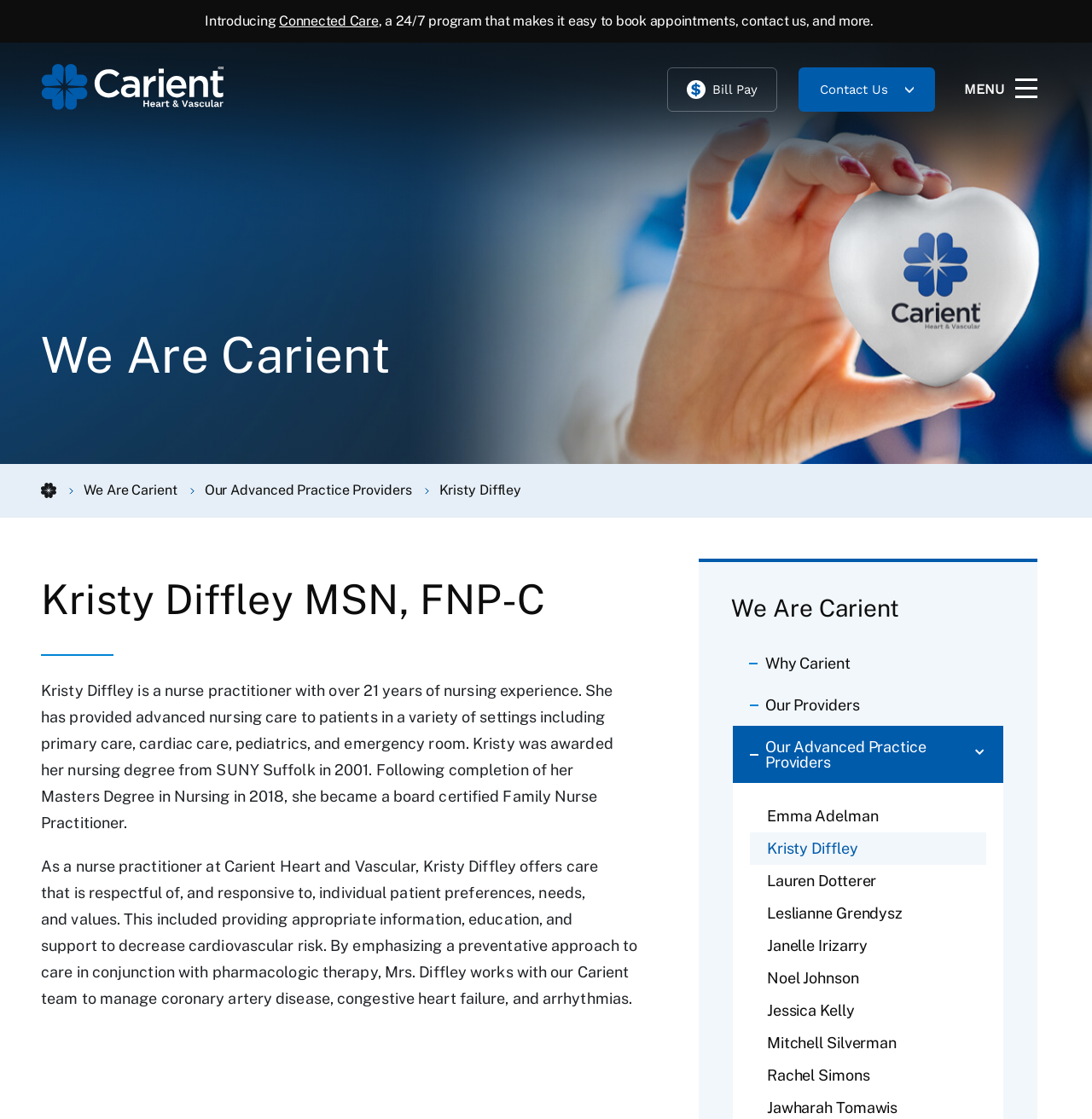Using the element description: "MENU", determine the bounding box coordinates for the specified UI element. The coordinates should be four float numbers between 0 and 1, [left, top, right, bottom].

[0.911, 0.068, 0.95, 0.093]